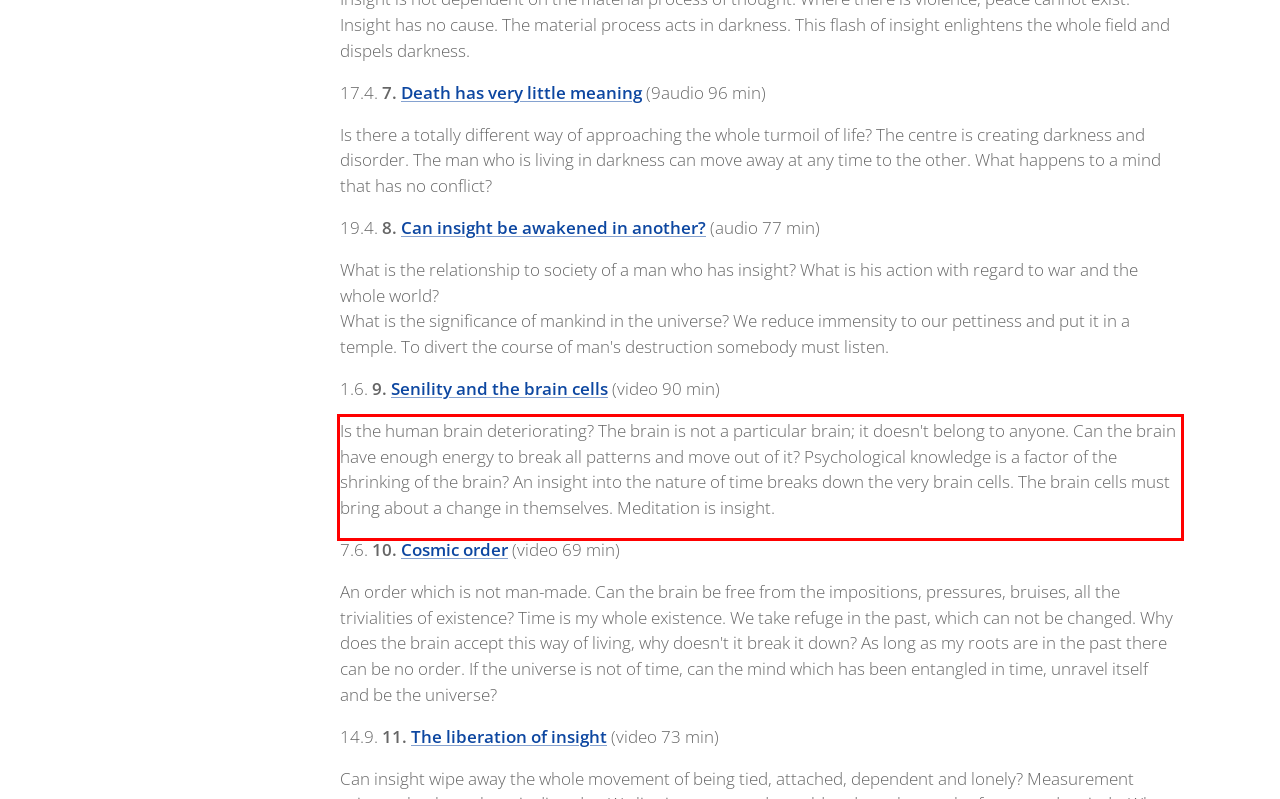Identify and transcribe the text content enclosed by the red bounding box in the given screenshot.

Is the human brain deteriorating? The brain is not a particular brain; it doesn't belong to anyone. Can the brain have enough energy to break all patterns and move out of it? Psychological knowledge is a factor of the shrinking of the brain? An insight into the nature of time breaks down the very brain cells. The brain cells must bring about a change in themselves. Meditation is insight.